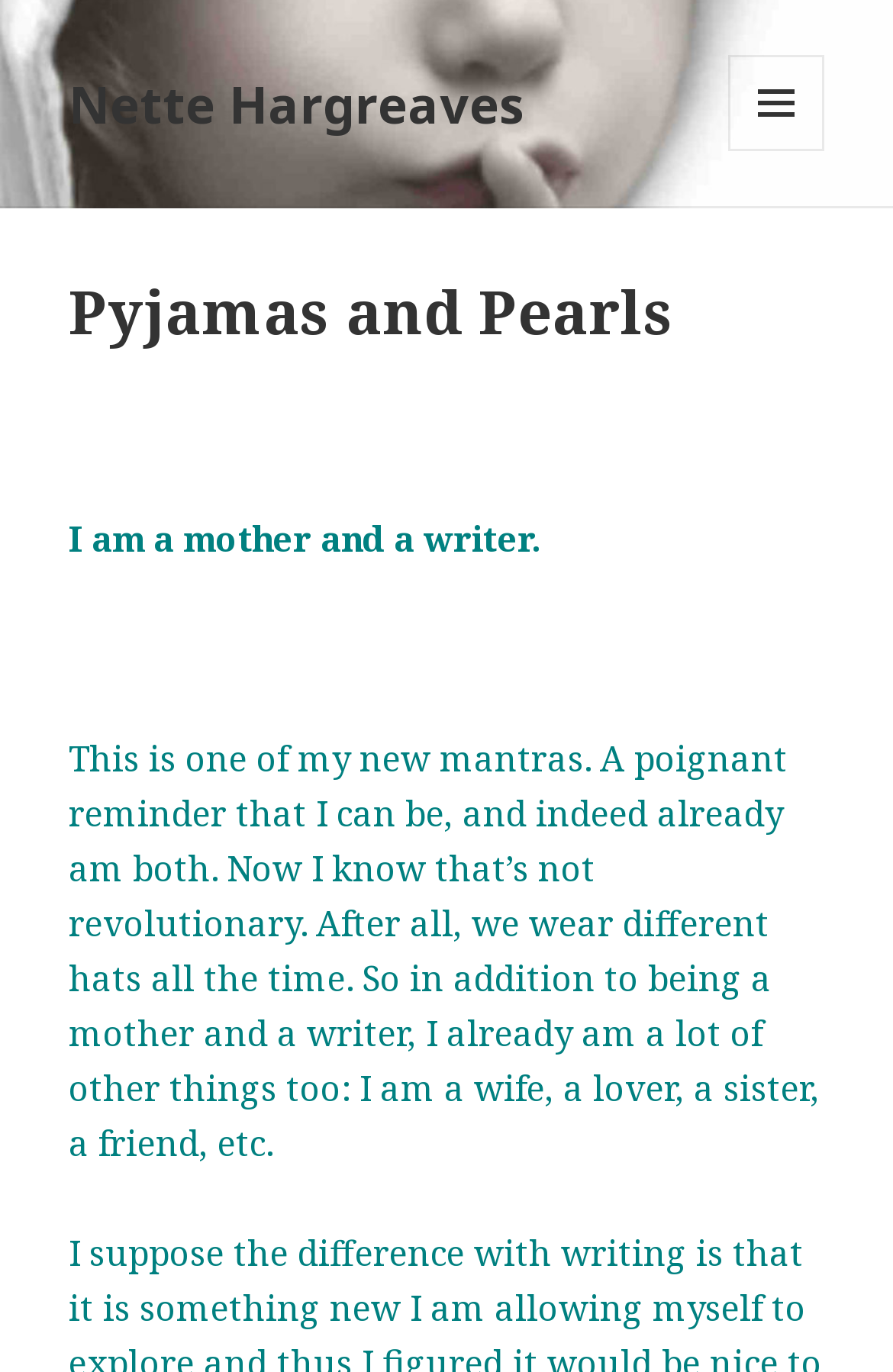Extract the main headline from the webpage and generate its text.

Pyjamas and Pearls